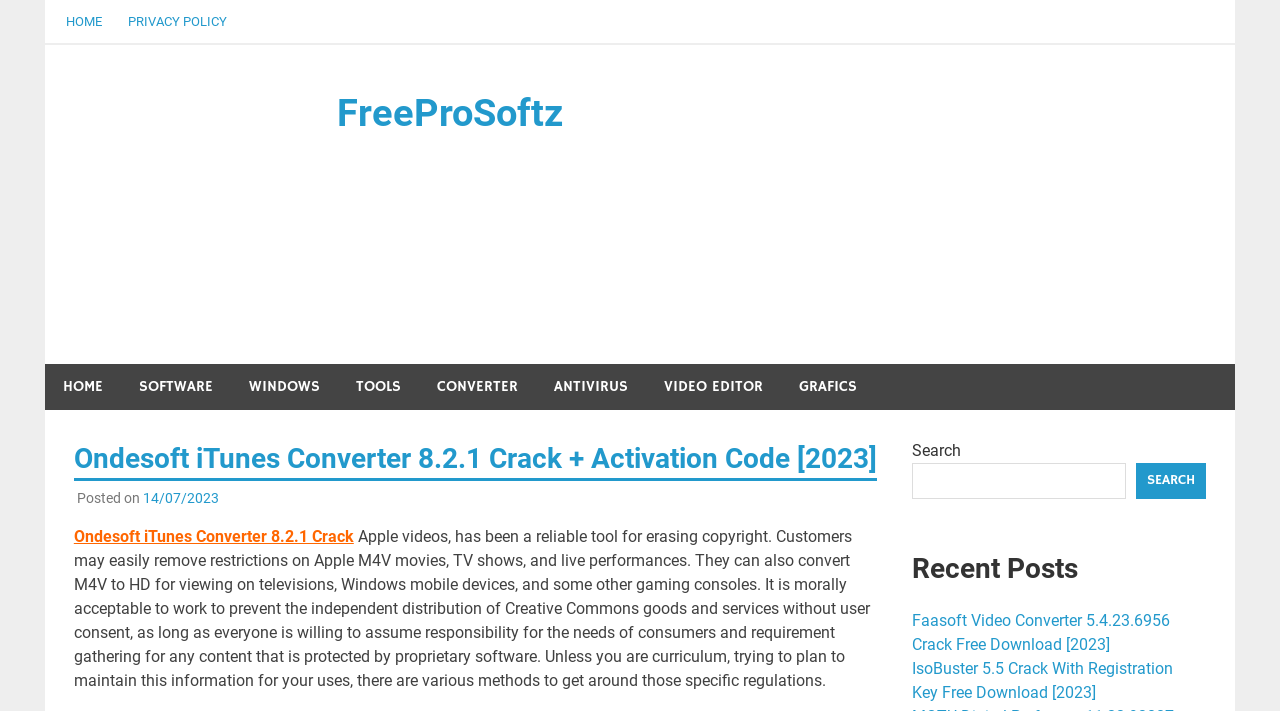Please provide the bounding box coordinates for the element that needs to be clicked to perform the following instruction: "download Ondesoft iTunes Converter 8.2.1 Crack". The coordinates should be given as four float numbers between 0 and 1, i.e., [left, top, right, bottom].

[0.058, 0.741, 0.28, 0.768]